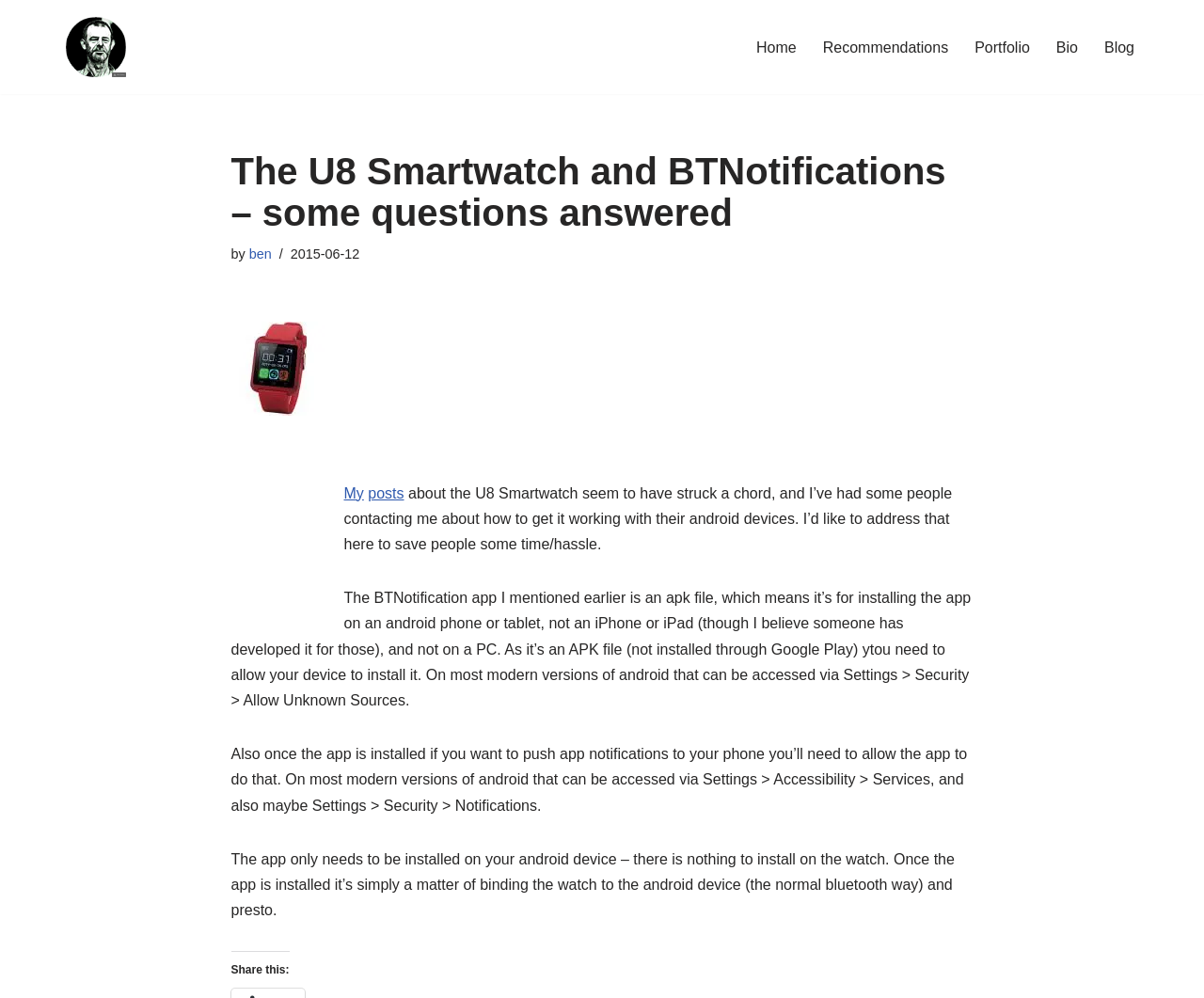What is the author's name?
Using the image, answer in one word or phrase.

Ben